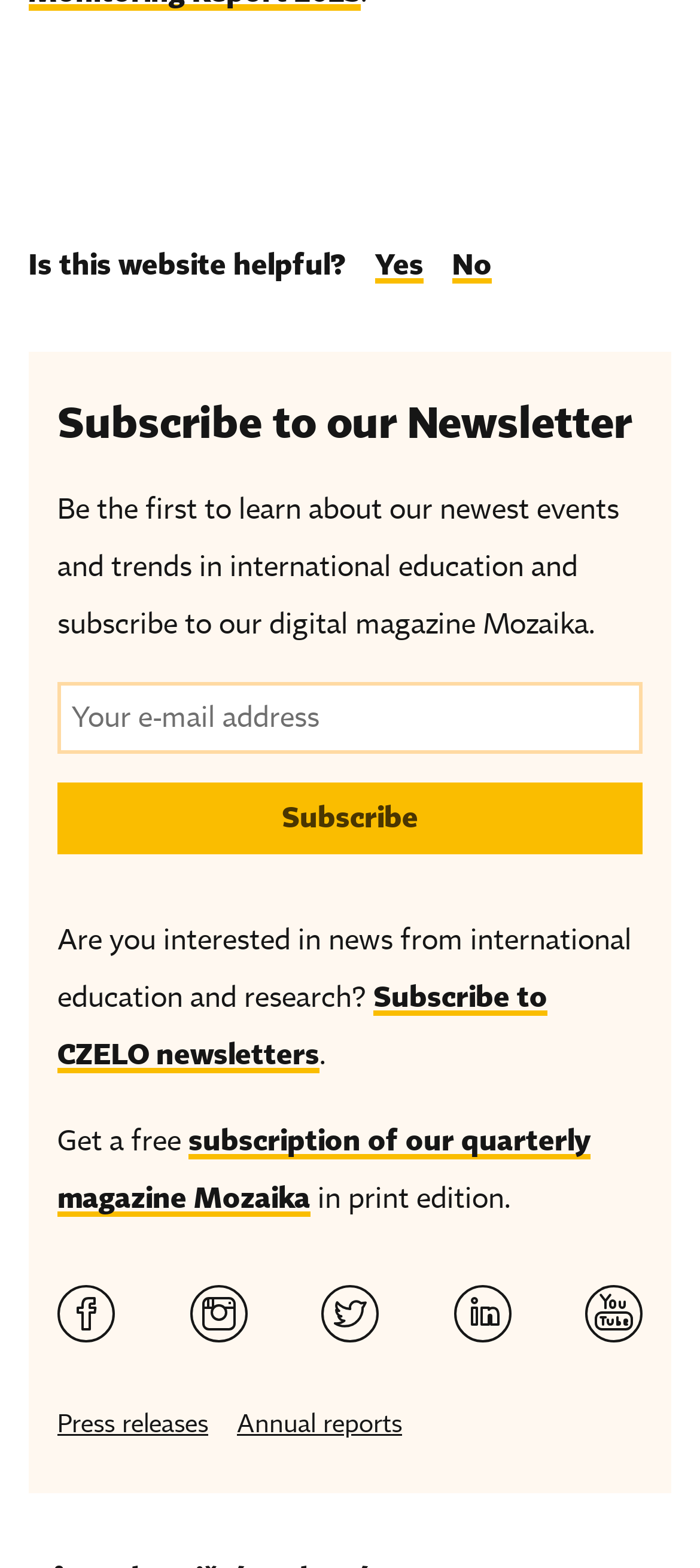Please identify the bounding box coordinates of the clickable area that will fulfill the following instruction: "Enter your email address". The coordinates should be in the format of four float numbers between 0 and 1, i.e., [left, top, right, bottom].

[0.082, 0.435, 0.918, 0.481]